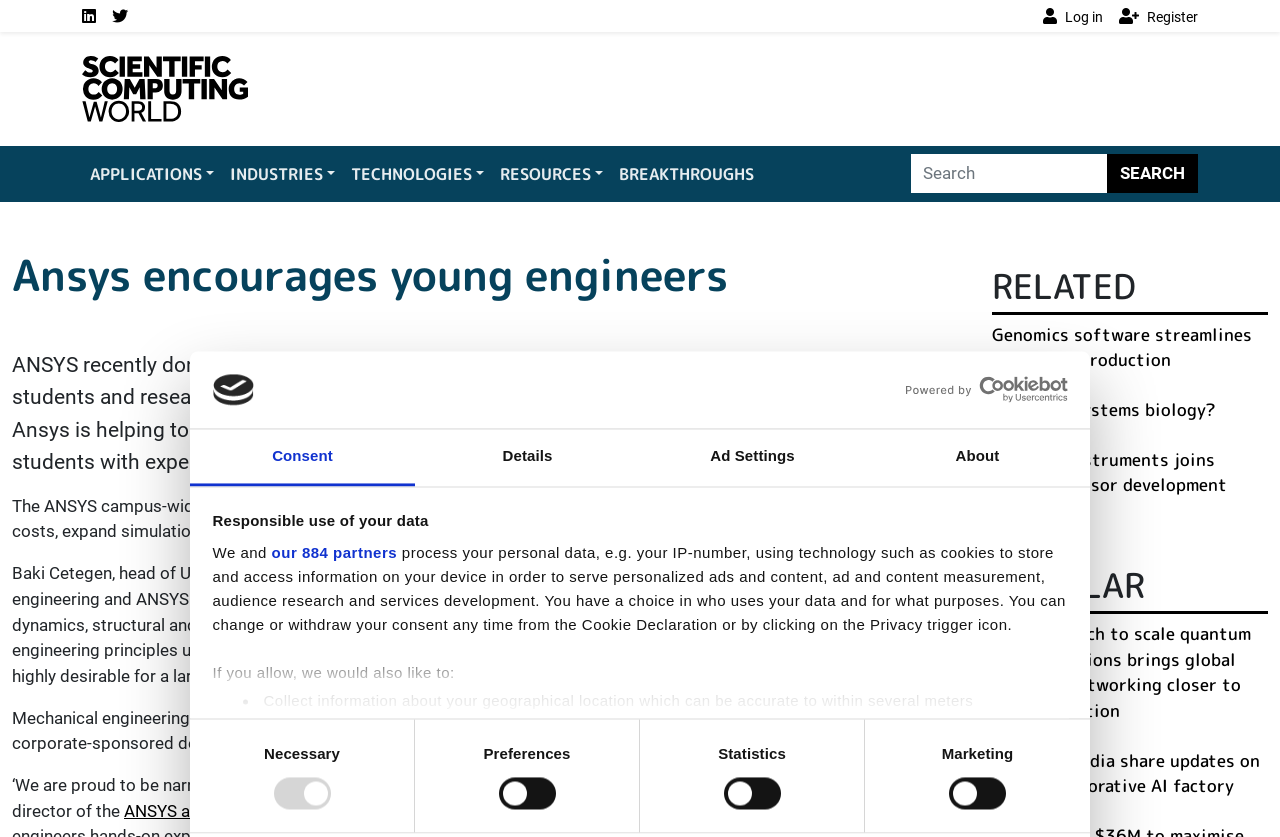Can you give a comprehensive explanation to the question given the content of the image?
What is the name of the director of the ANSYS academic program?

The answer can be found in the paragraph that starts with '‘We are proud to be narrowing the gap between classroom learning and practical experience,’ says Murali Kadiramangalam, director of the...'. This sentence mentions the name of the director.